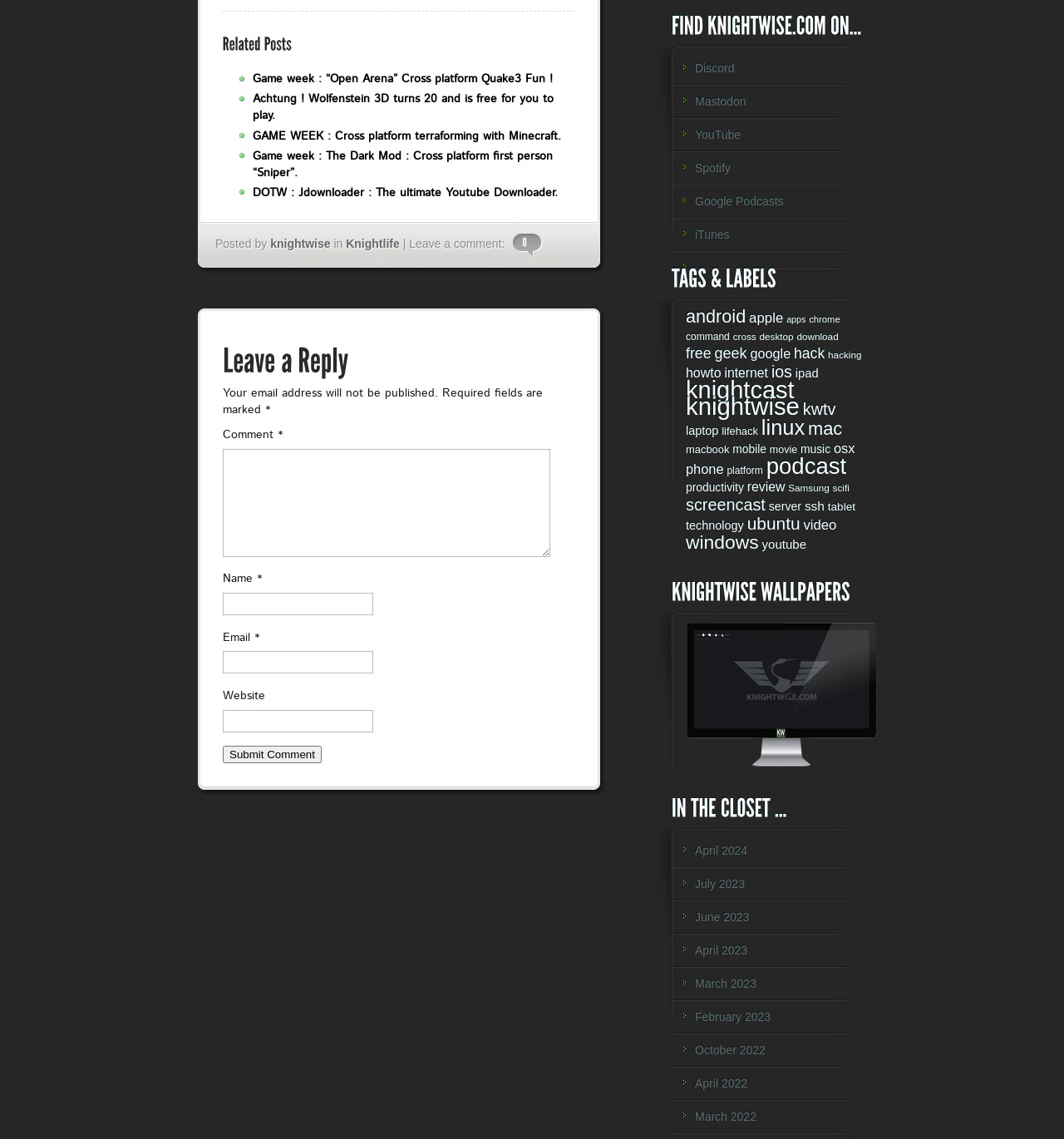How many links are there in the 'Related Posts' section?
Based on the screenshot, give a detailed explanation to answer the question.

I counted the number of links under the 'Related Posts' heading, which are 'Game week : “Open Arena” Cross platform Quake3 Fun!', 'Achtung! Wolfenstein 3D turns 20 and is free for you to play.', 'GAME WEEK : Cross platform terraforming with Minecraft.', 'Game week : The Dark Mod : Cross platform first person “Sniper”.', and 'DOTW : Jdownloader : The ultimate Youtube Downloader.'.